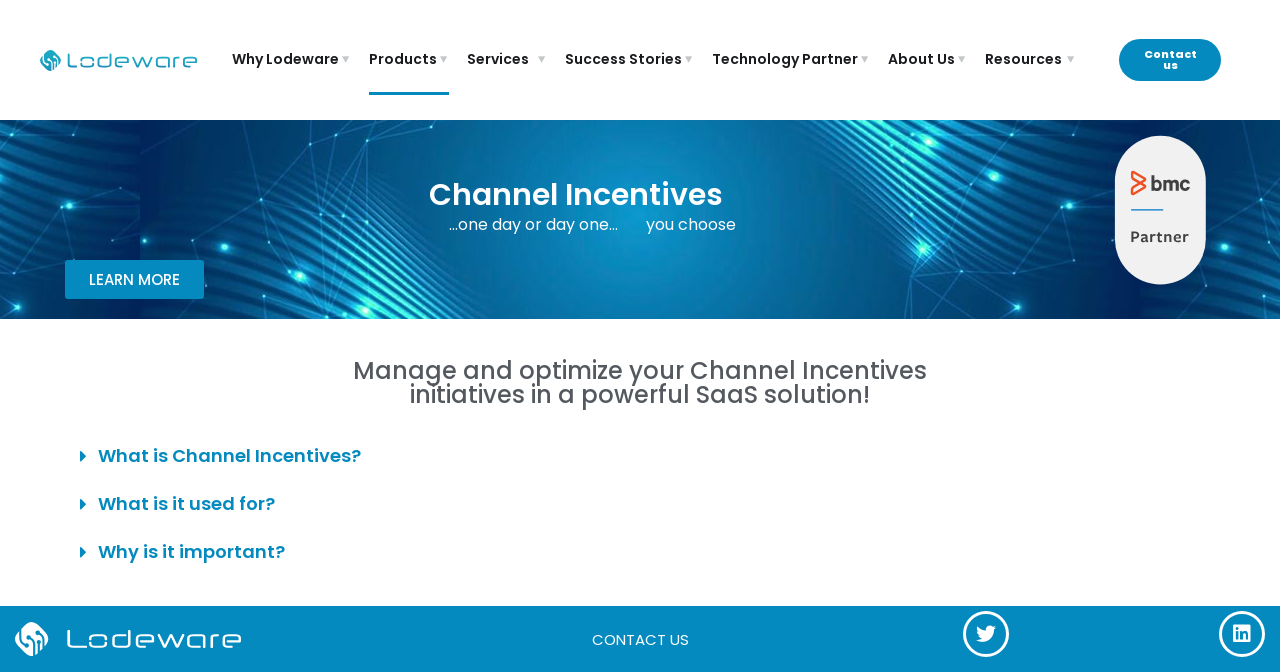Please determine the bounding box coordinates, formatted as (top-left x, top-left y, bottom-right x, bottom-right y), with all values as floating point numbers between 0 and 1. Identify the bounding box of the region described as: Technology Partner

[0.556, 0.037, 0.68, 0.14]